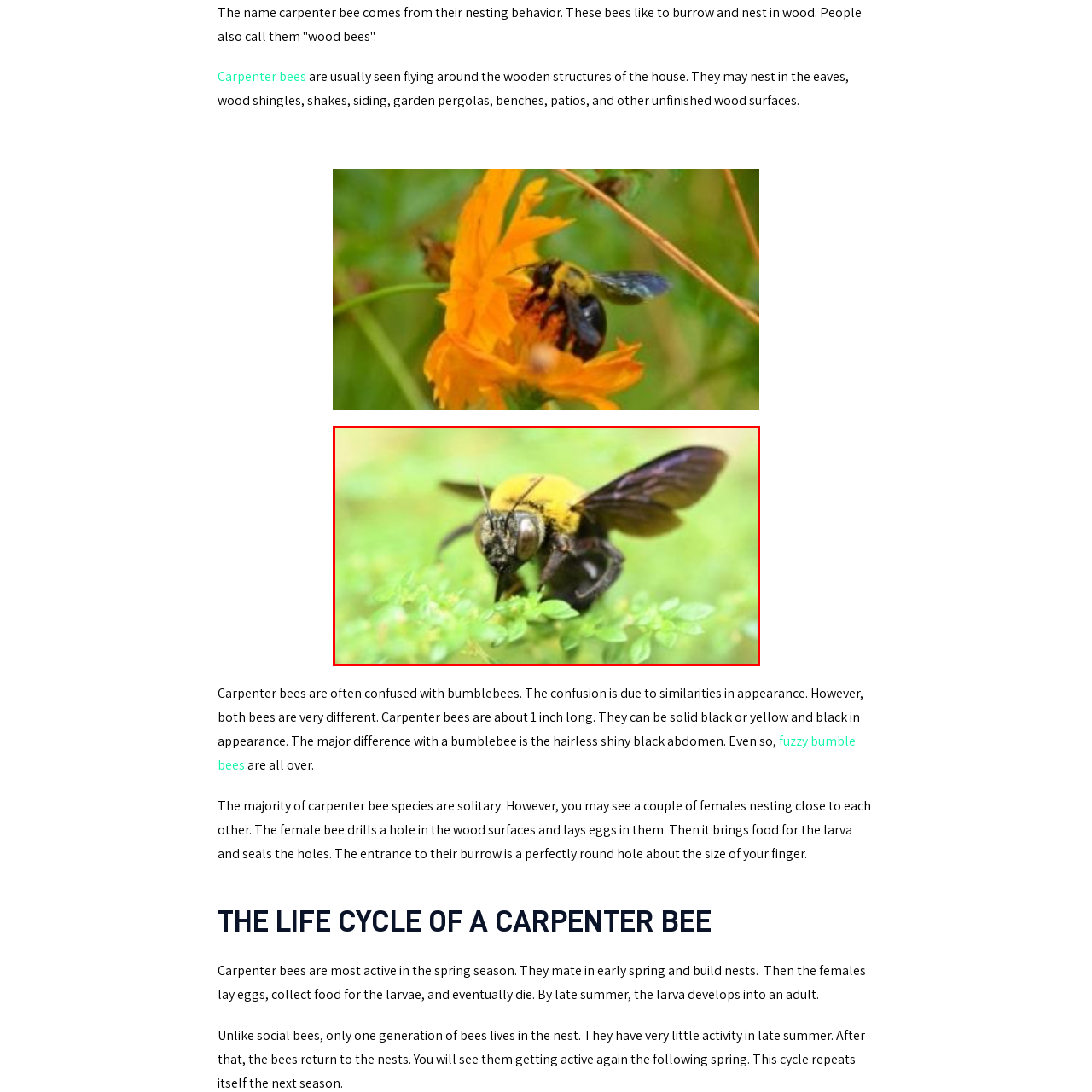Offer a detailed account of the image that is framed by the red bounding box.

The image depicts a carpenter bee, a species known for its distinct appearance and nesting behavior. The bee is primarily black with a striking yellow band across its thorax, prominently showcasing its large size and robust body. It is perched on bright green foliage, highlighting its preference for foraging in gardens and wooded areas. Carpenter bees are often seen hovering around wooden structures where they might establish nests by burrowing into the wood. Unlike bumblebees, carpenter bees have a hairless, shiny abdomen, making them easily distinguishable. They play a significant role in pollination, especially in the spring when they are most active. This close-up shot captures their unique physique and the lush greenery surrounding them, emphasizing their natural habitat.